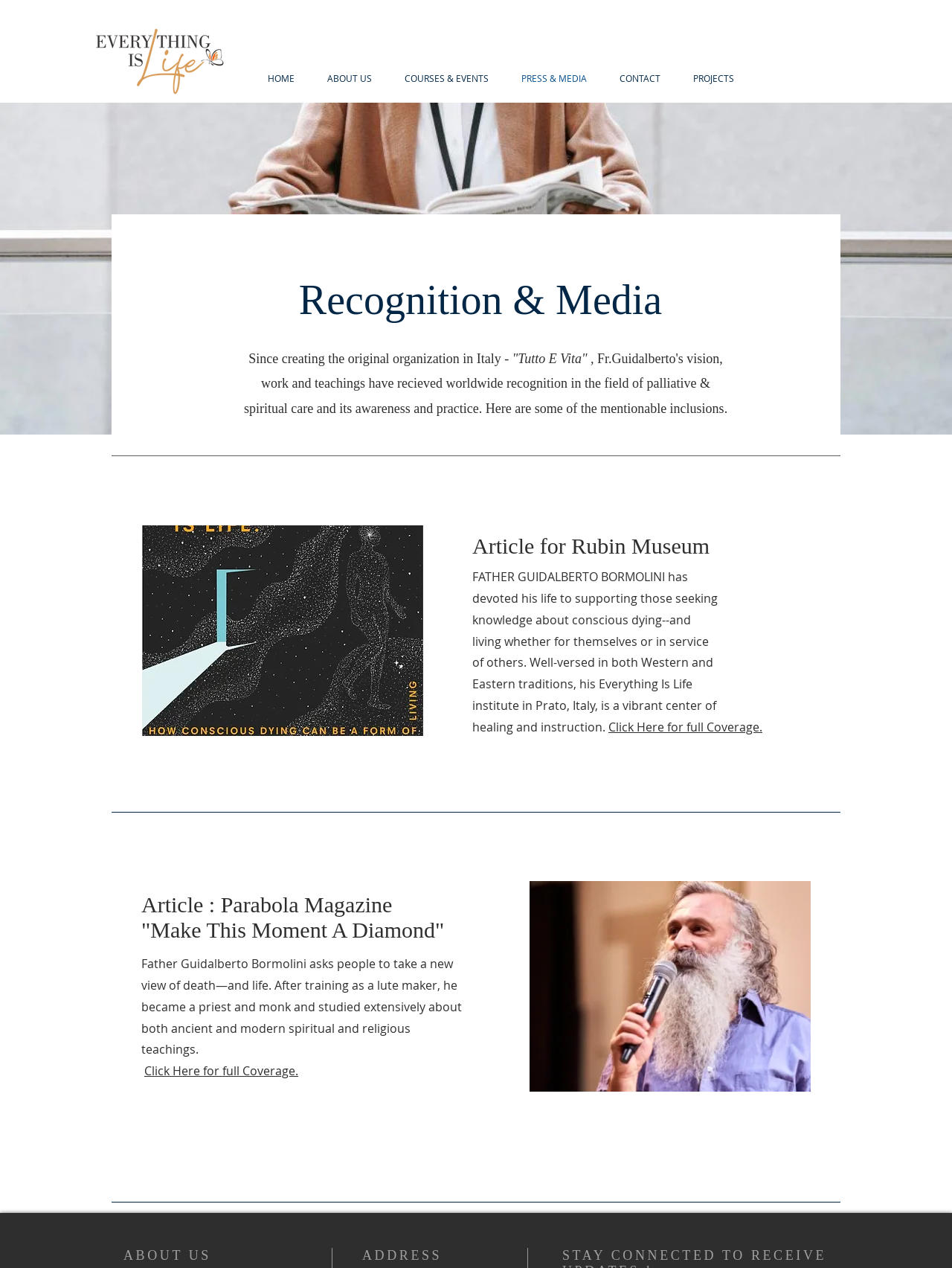Respond to the following question with a brief word or phrase:
How many images are on this page?

4